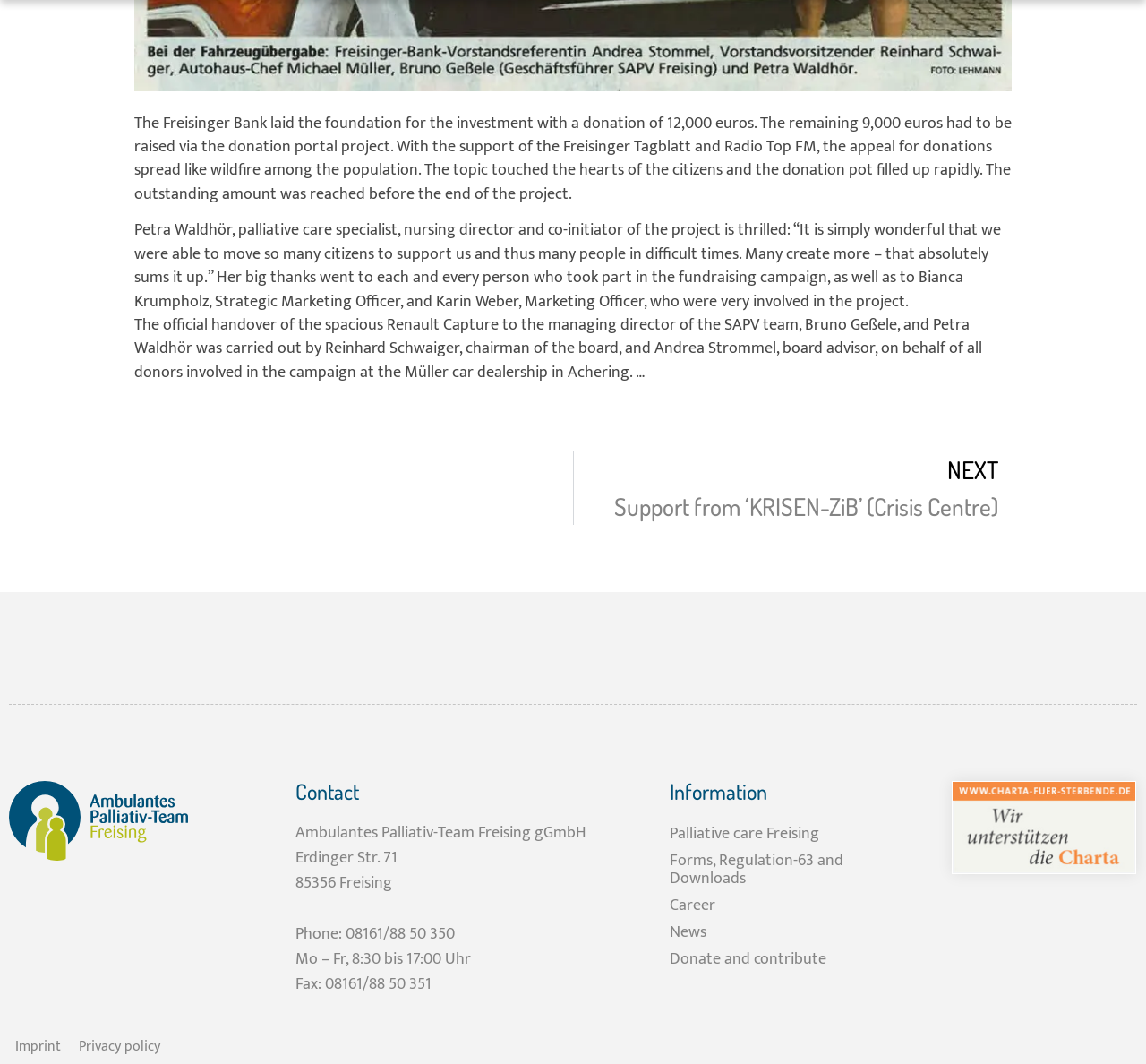Determine the bounding box coordinates of the element that should be clicked to execute the following command: "Click on 'NEXT Support from ‘KRISEN-ZiB’ (Crisis Centre) Next'".

[0.5, 0.425, 0.883, 0.493]